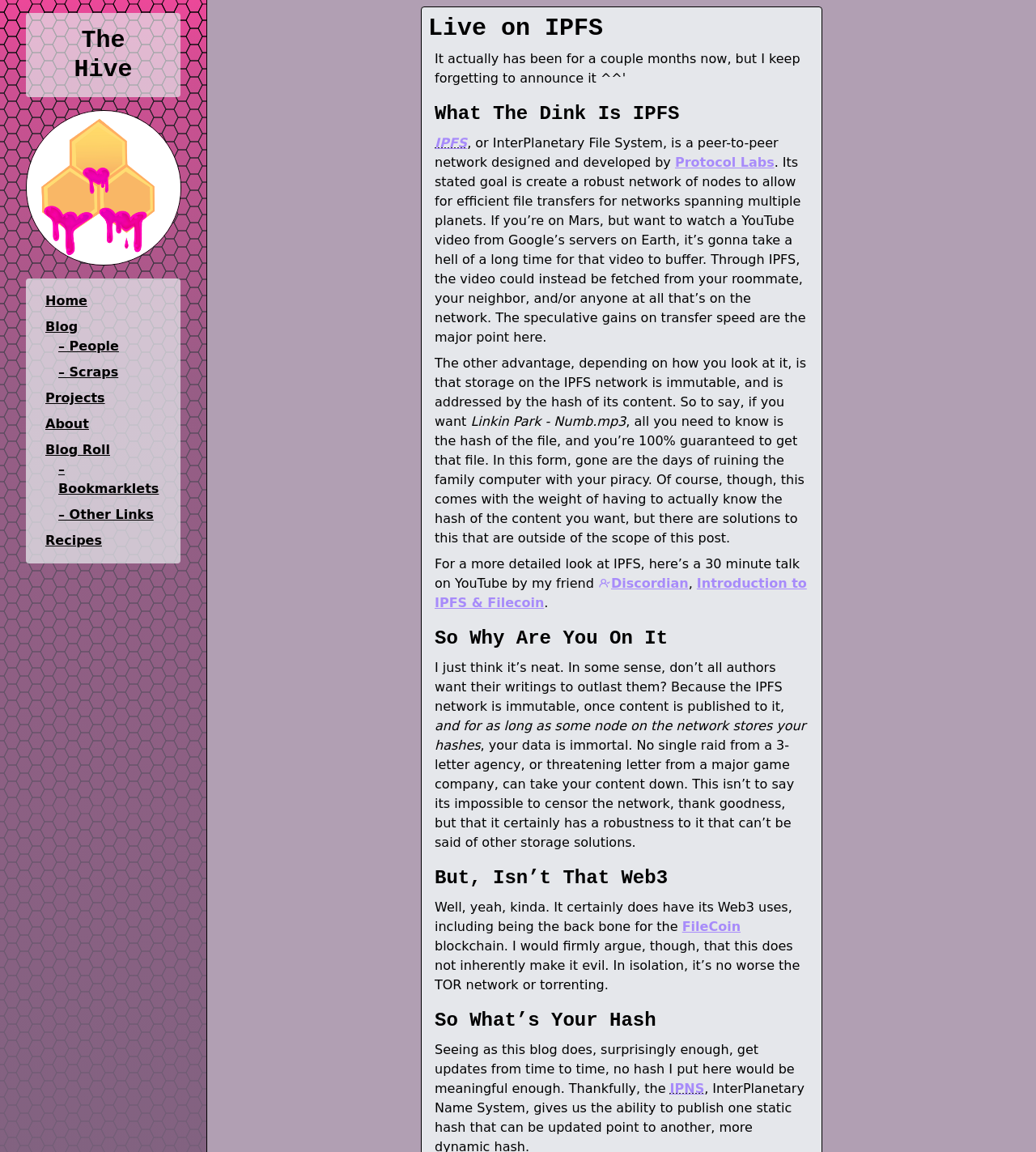Please identify the coordinates of the bounding box for the clickable region that will accomplish this instruction: "Click on the 'Blog' link".

[0.044, 0.277, 0.075, 0.29]